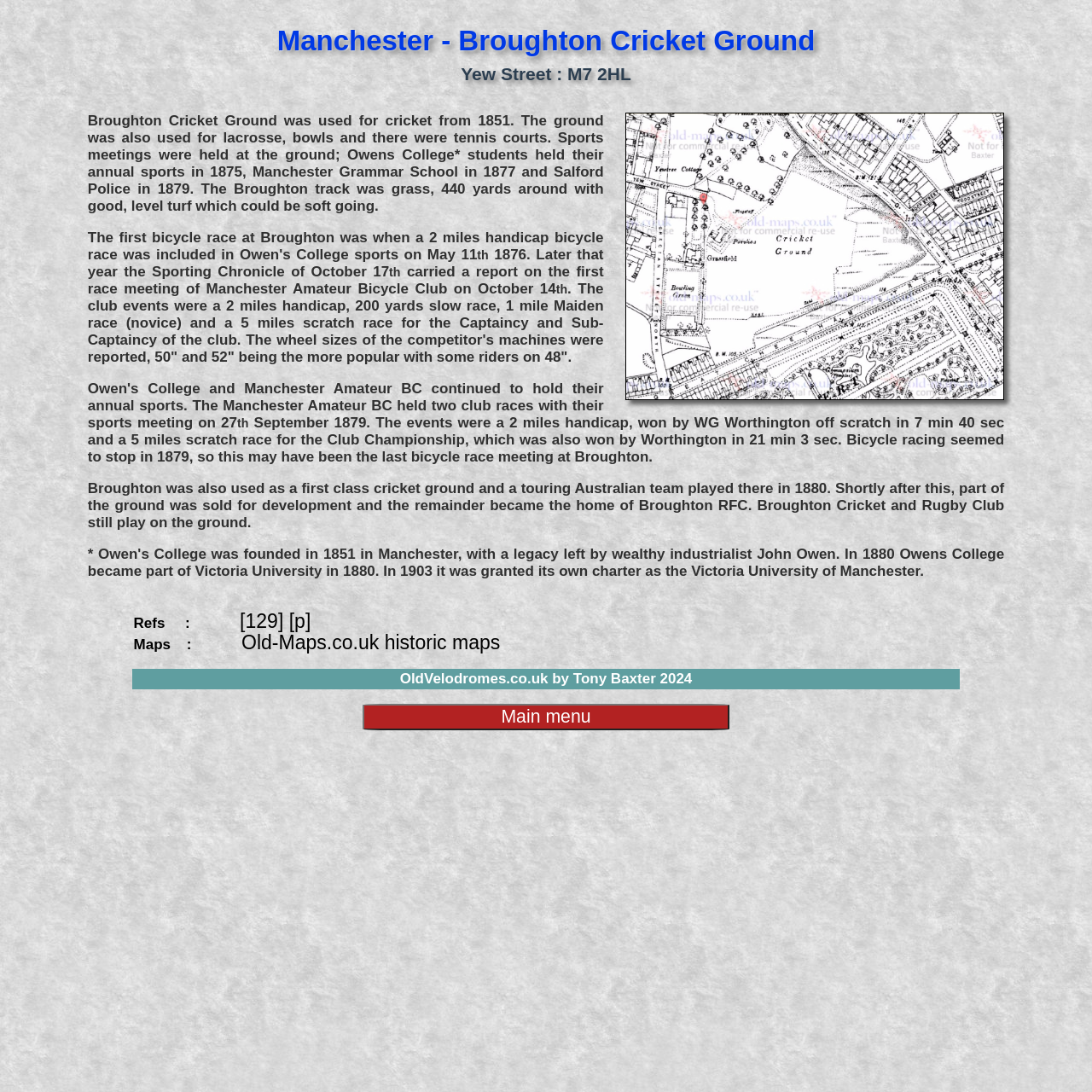What is the address of Broughton Cricket Ground?
Your answer should be a single word or phrase derived from the screenshot.

Yew Street : M7 2HL